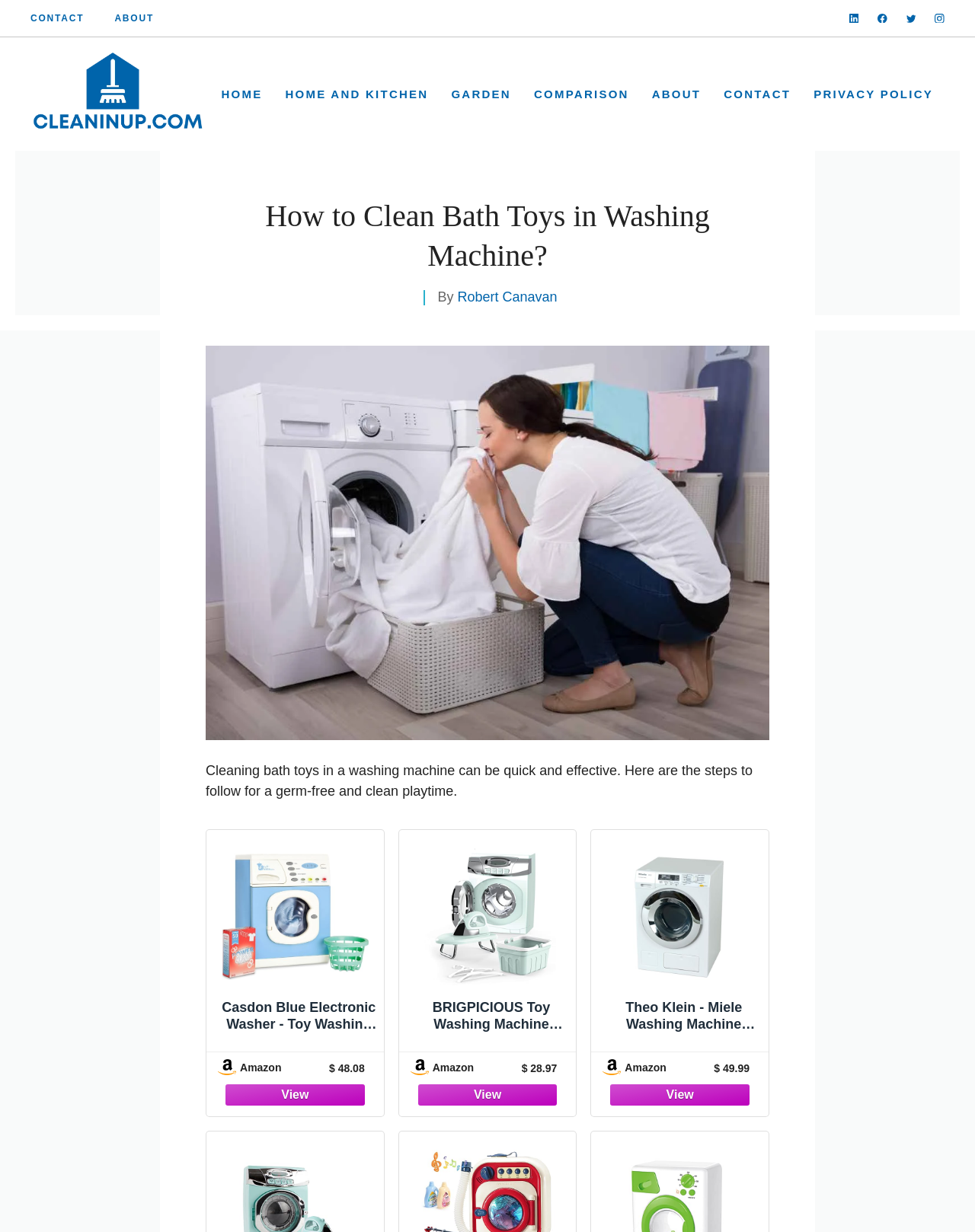Determine the bounding box coordinates for the UI element described. Format the coordinates as (top-left x, top-left y, bottom-right x, bottom-right y) and ensure all values are between 0 and 1. Element description: Contact

[0.731, 0.058, 0.823, 0.095]